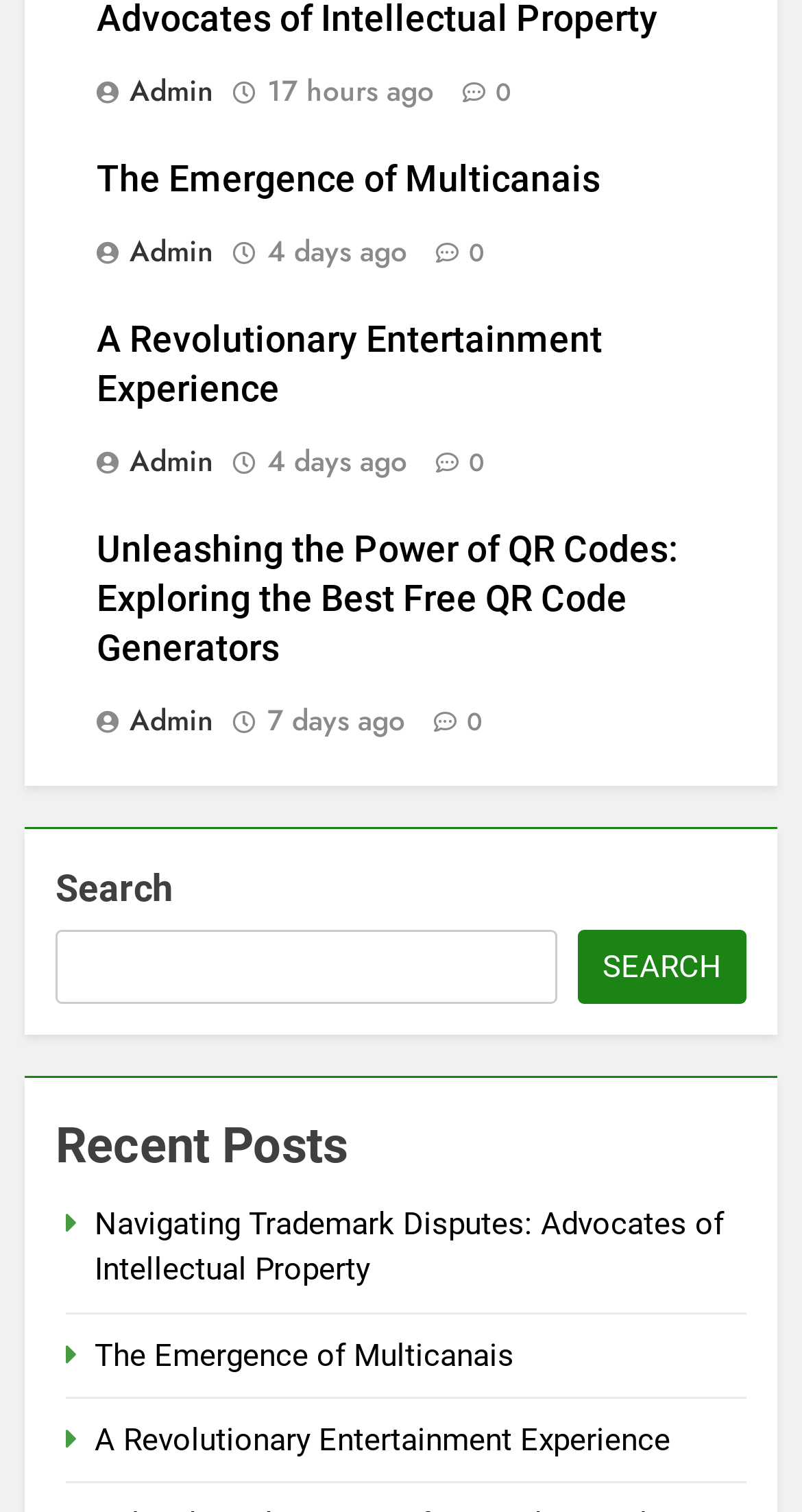Please provide a one-word or phrase answer to the question: 
How many articles are on this webpage?

3